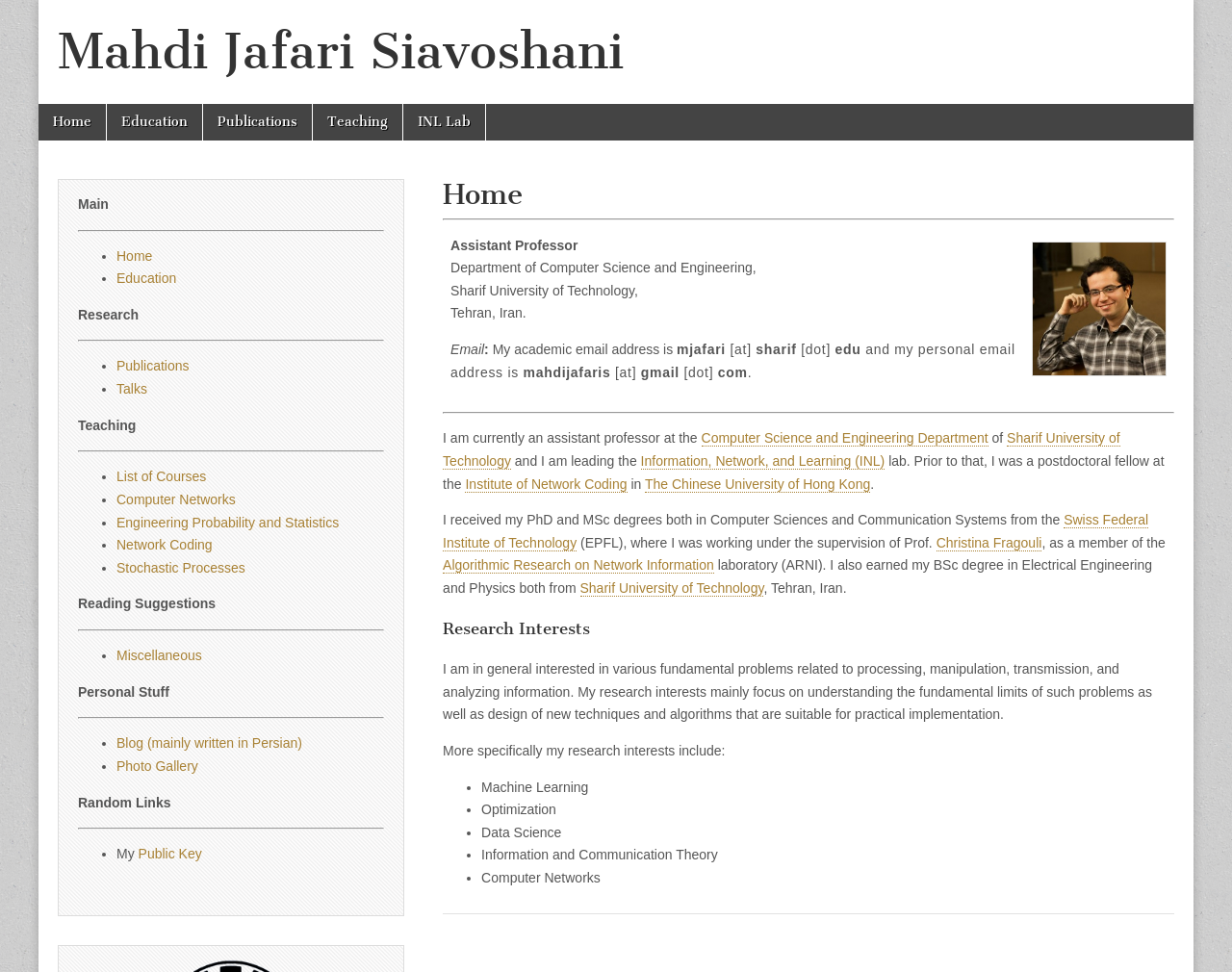Please provide a detailed answer to the question below by examining the image:
What is the profession of the person described on this webpage?

Based on the webpage content, I found that the person is an assistant professor at the Department of Computer Science and Engineering, Sharif University of Technology, Tehran, Iran.